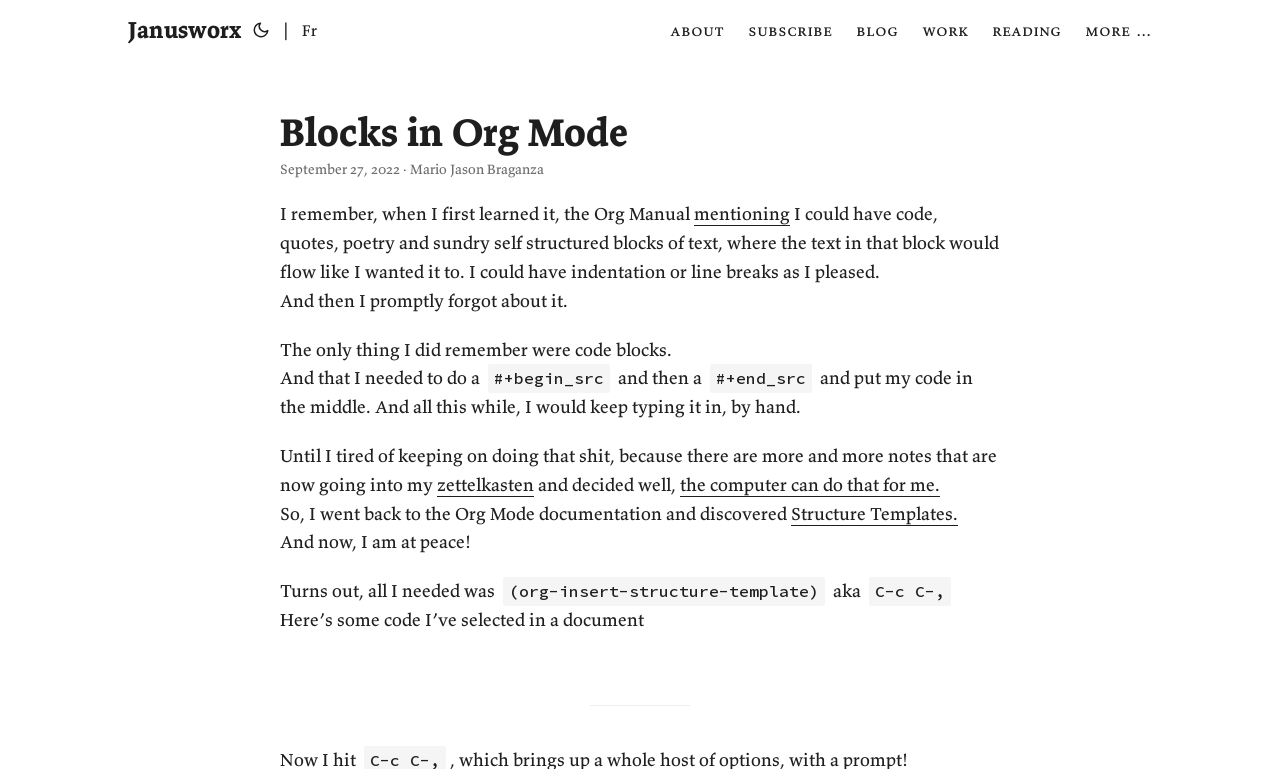What is the term for the author's note-taking system?
Provide an in-depth answer to the question, covering all aspects.

The author mentions that they have a 'zettelkasten' which is a note-taking system. This term is linked in the text, indicating that it is a specific concept or methodology.